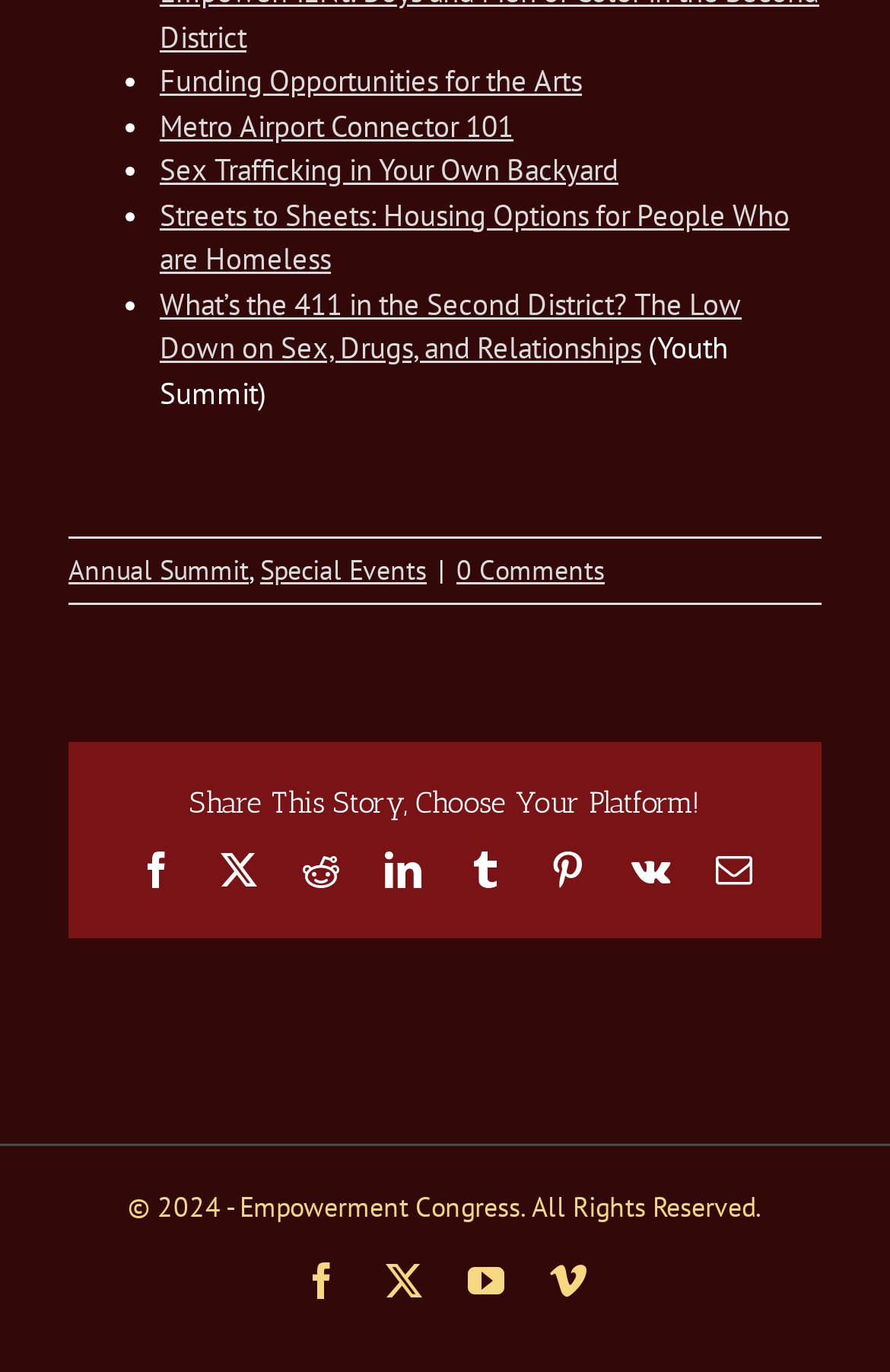Locate the bounding box coordinates of the element that needs to be clicked to carry out the instruction: "Click on '0 Comments'". The coordinates should be given as four float numbers ranging from 0 to 1, i.e., [left, top, right, bottom].

[0.513, 0.402, 0.679, 0.427]